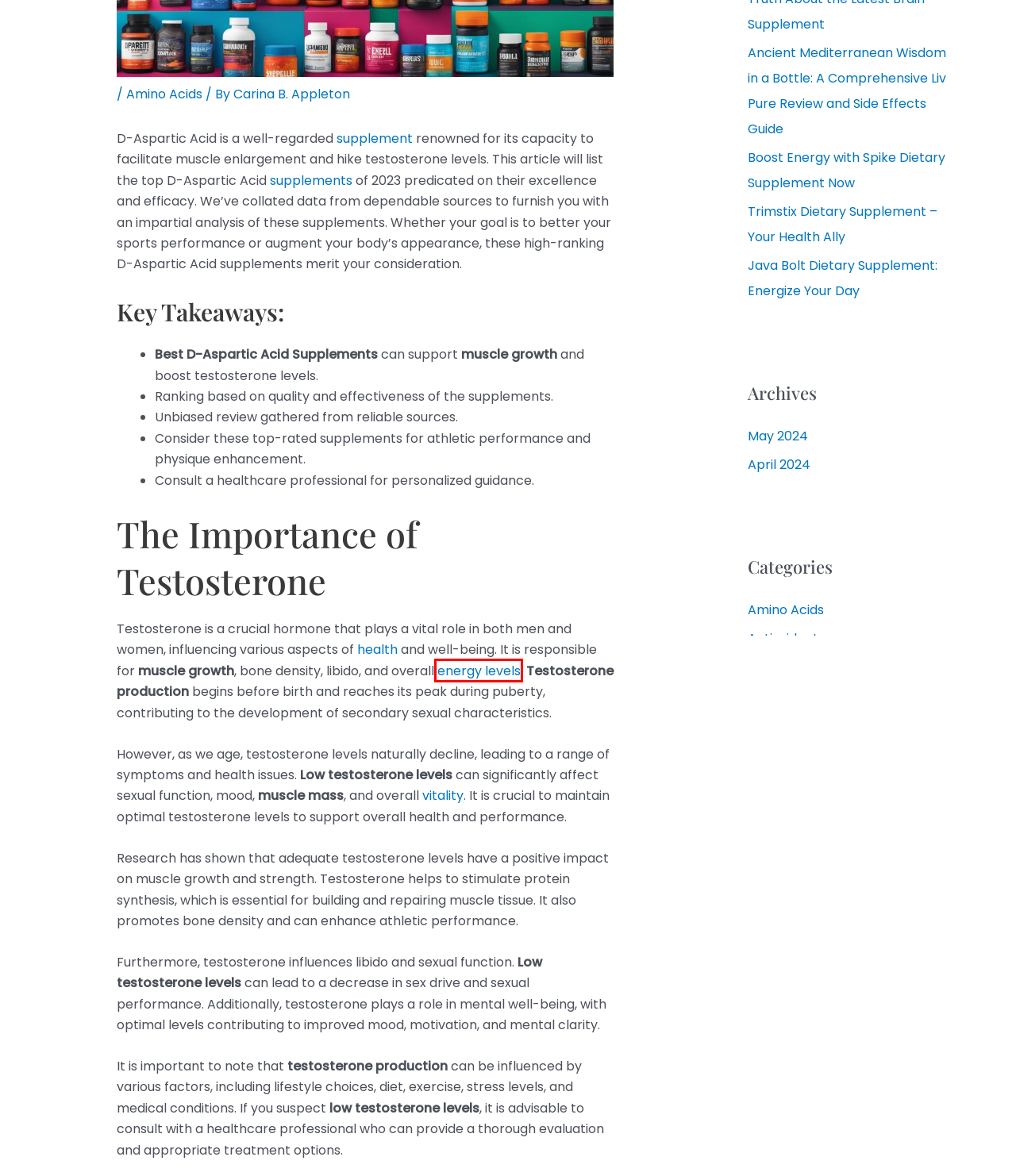Examine the screenshot of a webpage featuring a red bounding box and identify the best matching webpage description for the new page that results from clicking the element within the box. Here are the options:
A. Discover "It Starts with the Egg Supplements" For Optimum Fertility
B. Boost Energy with Spike Dietary Supplement Now
C. Carina B. Appleton, Author at Virtue Supplements
D. May 2024 - Virtue Supplements
E. Alpilean Reviews - Honest Insights on Weight Loss
F. Java Bolt Dietary Supplement: Energize Your Day
G. April 2024 - Virtue Supplements
H. Minerals Archives - Virtue Supplements

E